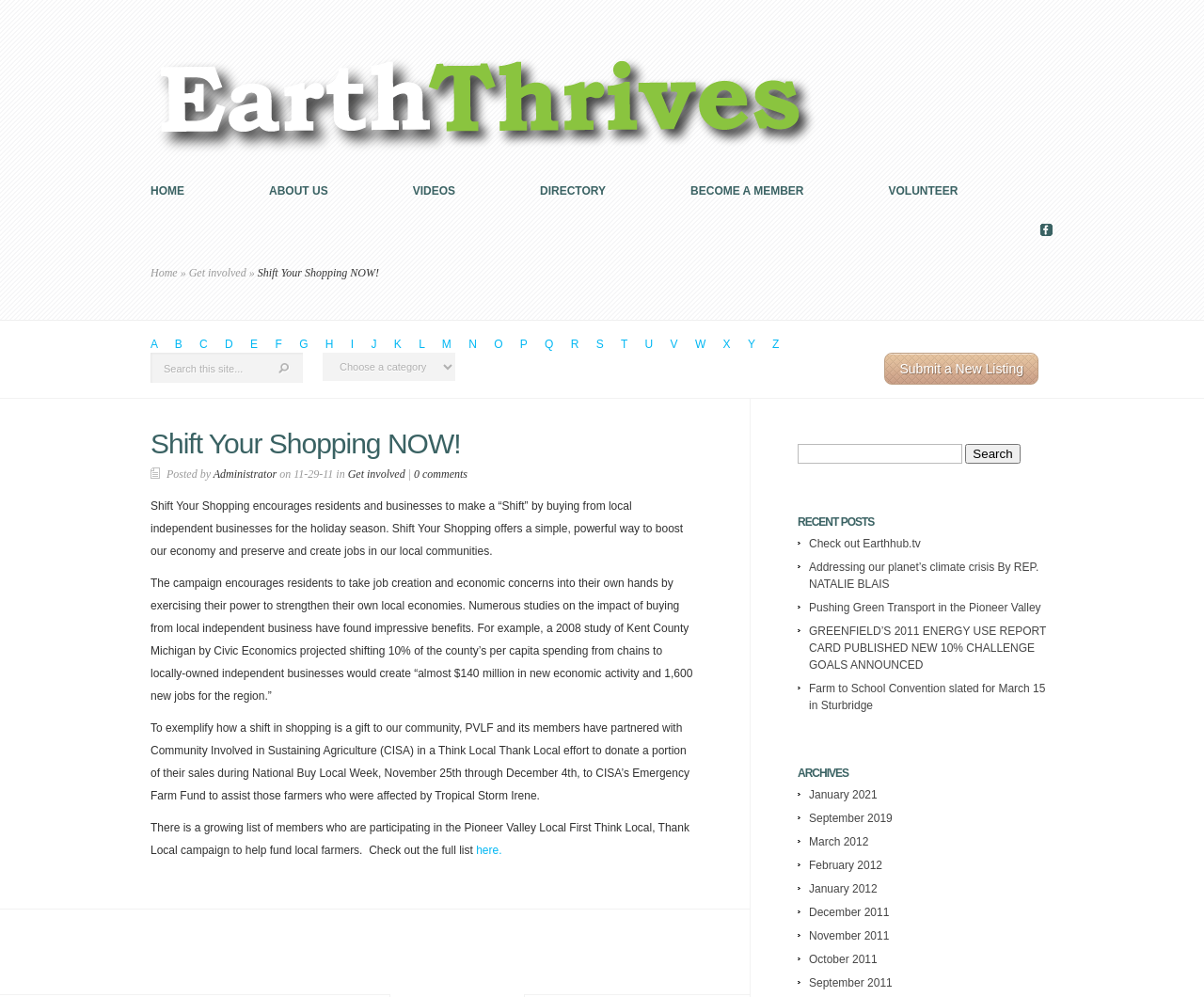Please answer the following query using a single word or phrase: 
What is the name of the campaign?

Shift Your Shopping